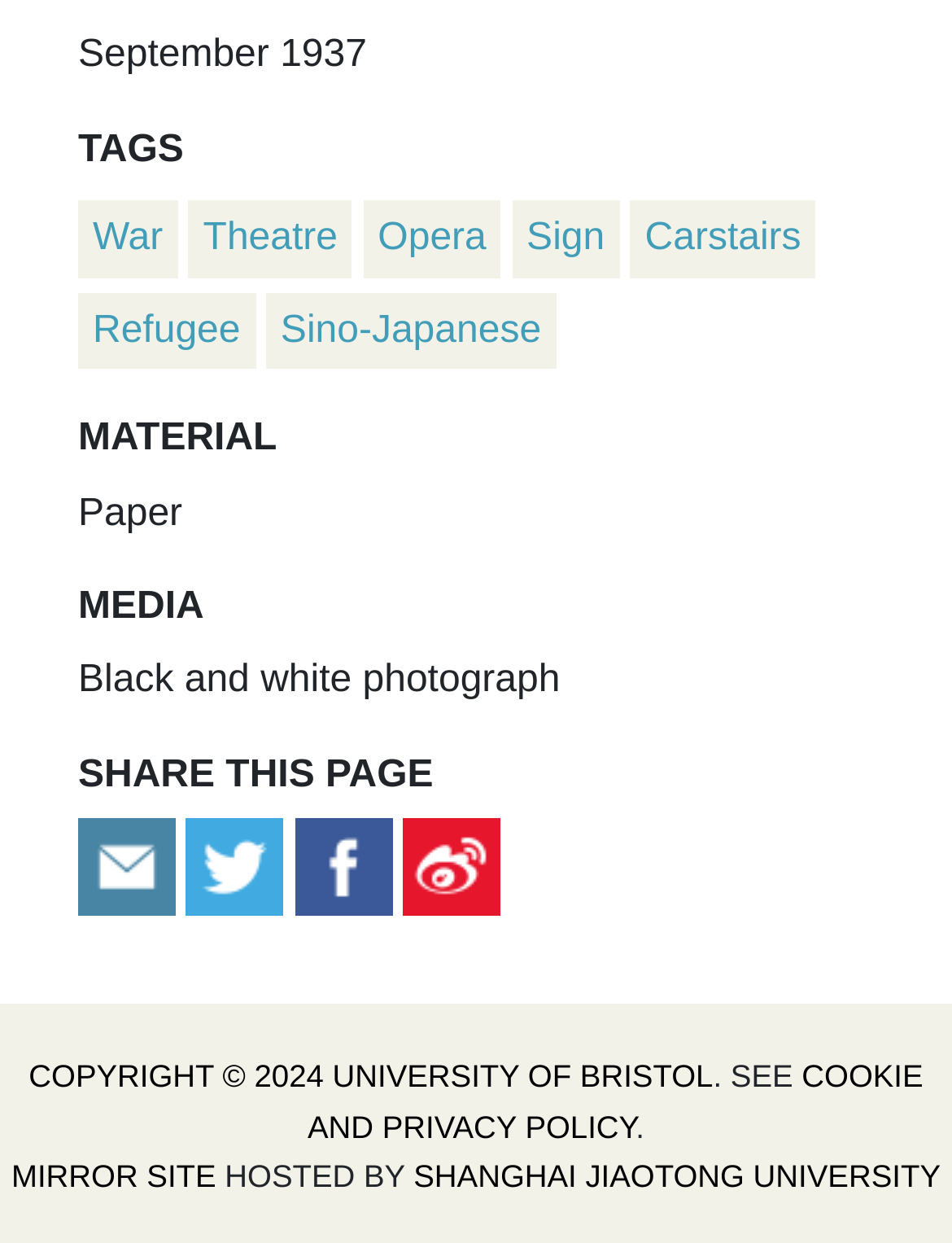Please determine the bounding box coordinates of the section I need to click to accomplish this instruction: "View the 'COOKIE AND PRIVACY POLICY'".

[0.323, 0.851, 0.97, 0.921]